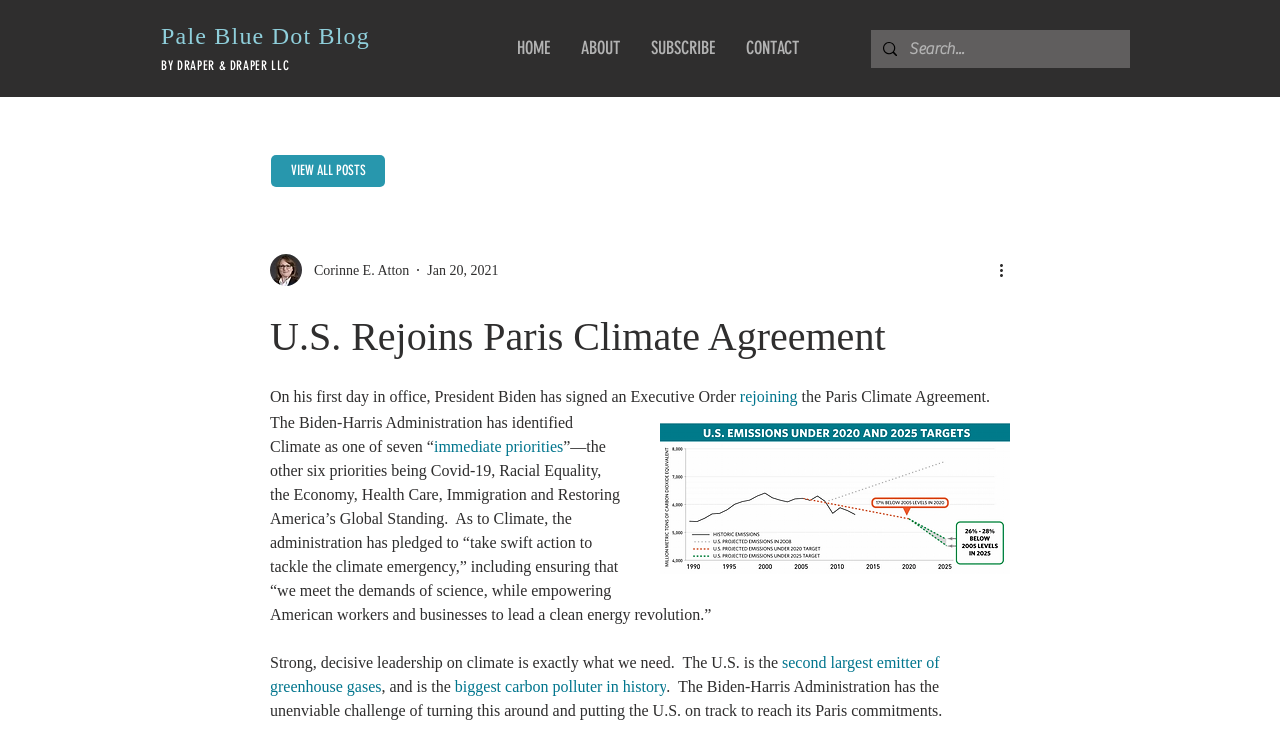What is the link text that refers to the Paris Climate Agreement?
Give a one-word or short-phrase answer derived from the screenshot.

rejoining